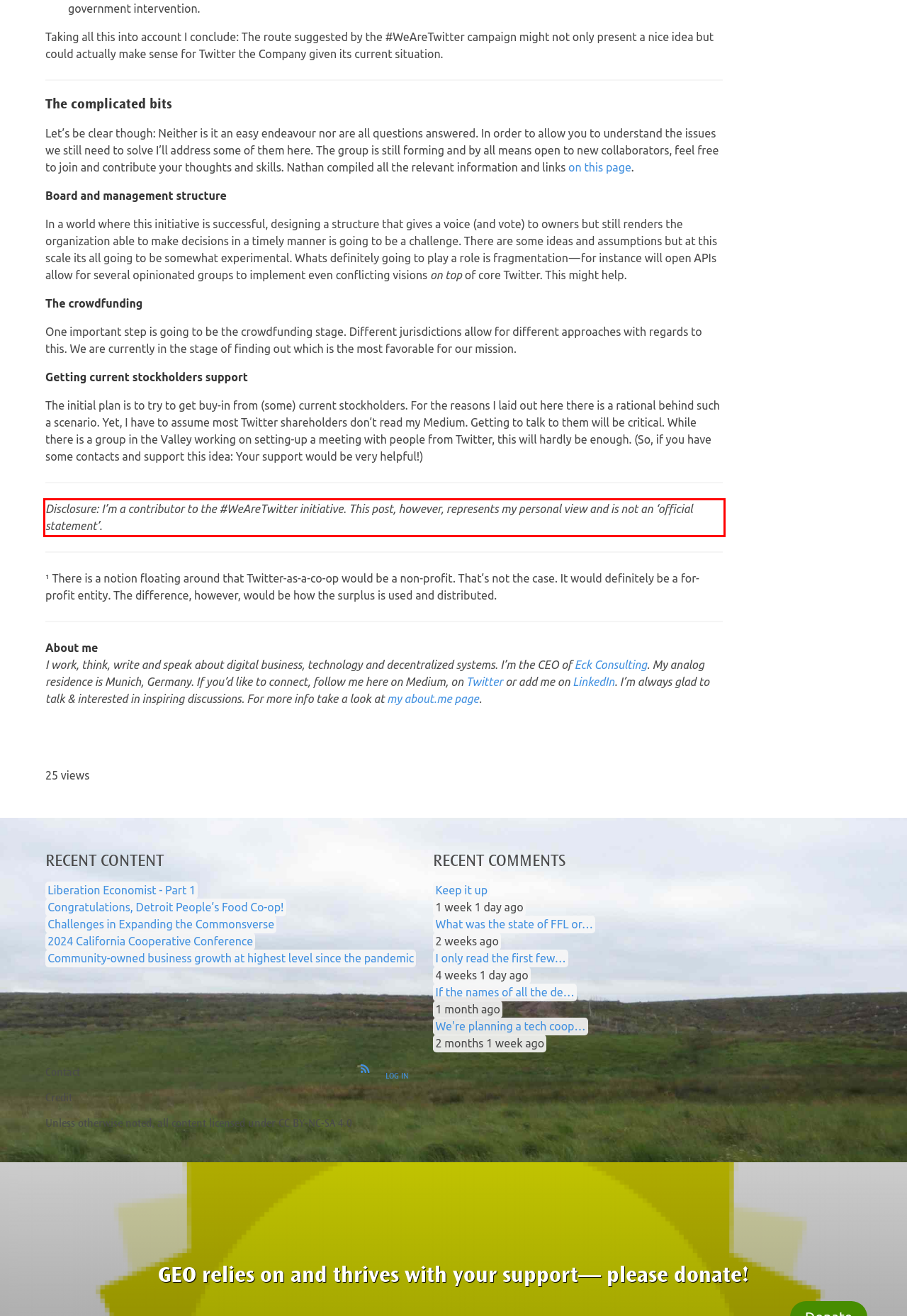Please examine the screenshot of the webpage and read the text present within the red rectangle bounding box.

Disclosure: I’m a contributor to the #WeAreTwitter initiative. This post, however, represents my personal view and is not an ‘official statement’.